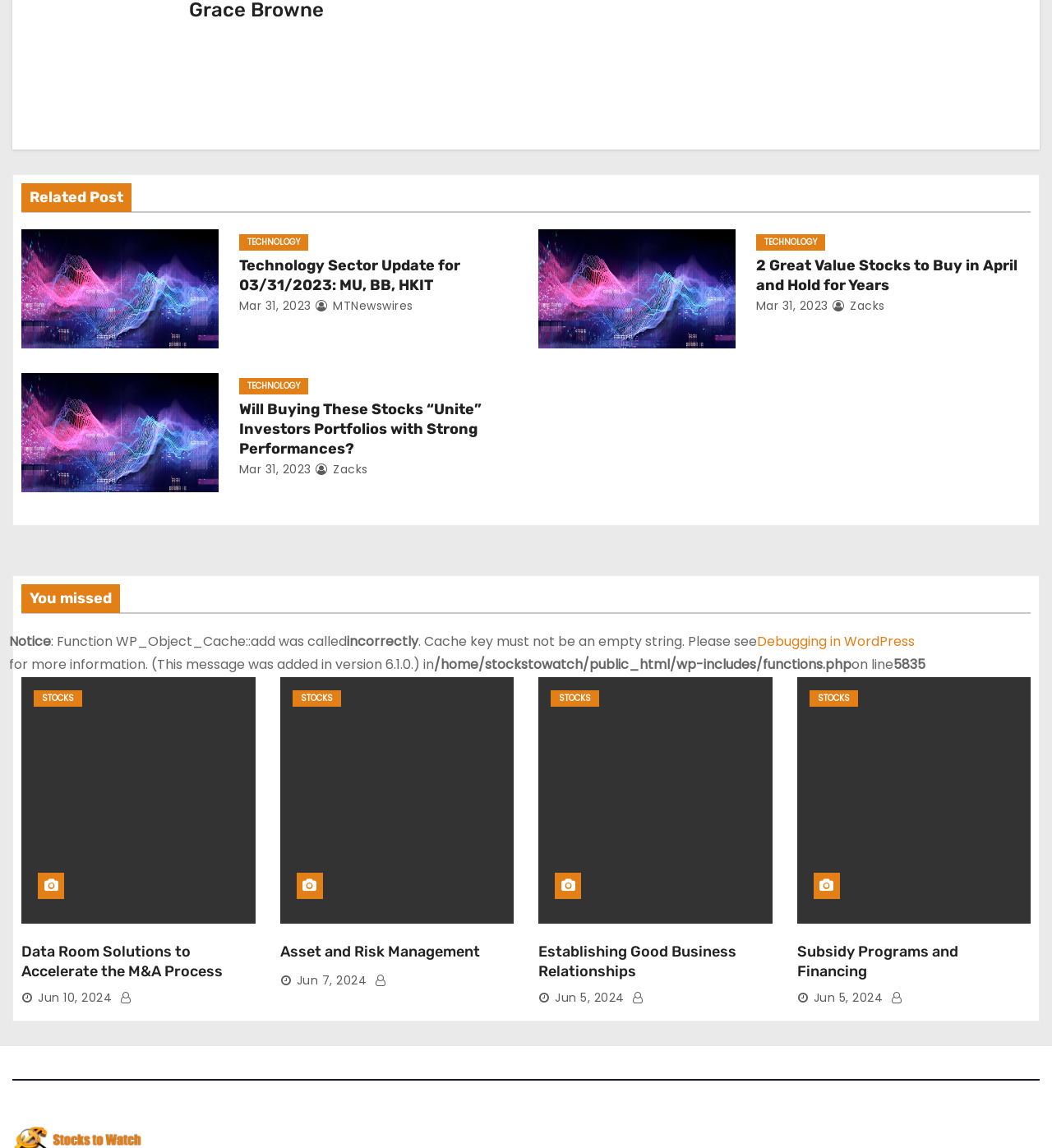What is the source of the third article?
Please provide a single word or phrase as your answer based on the image.

Zacks